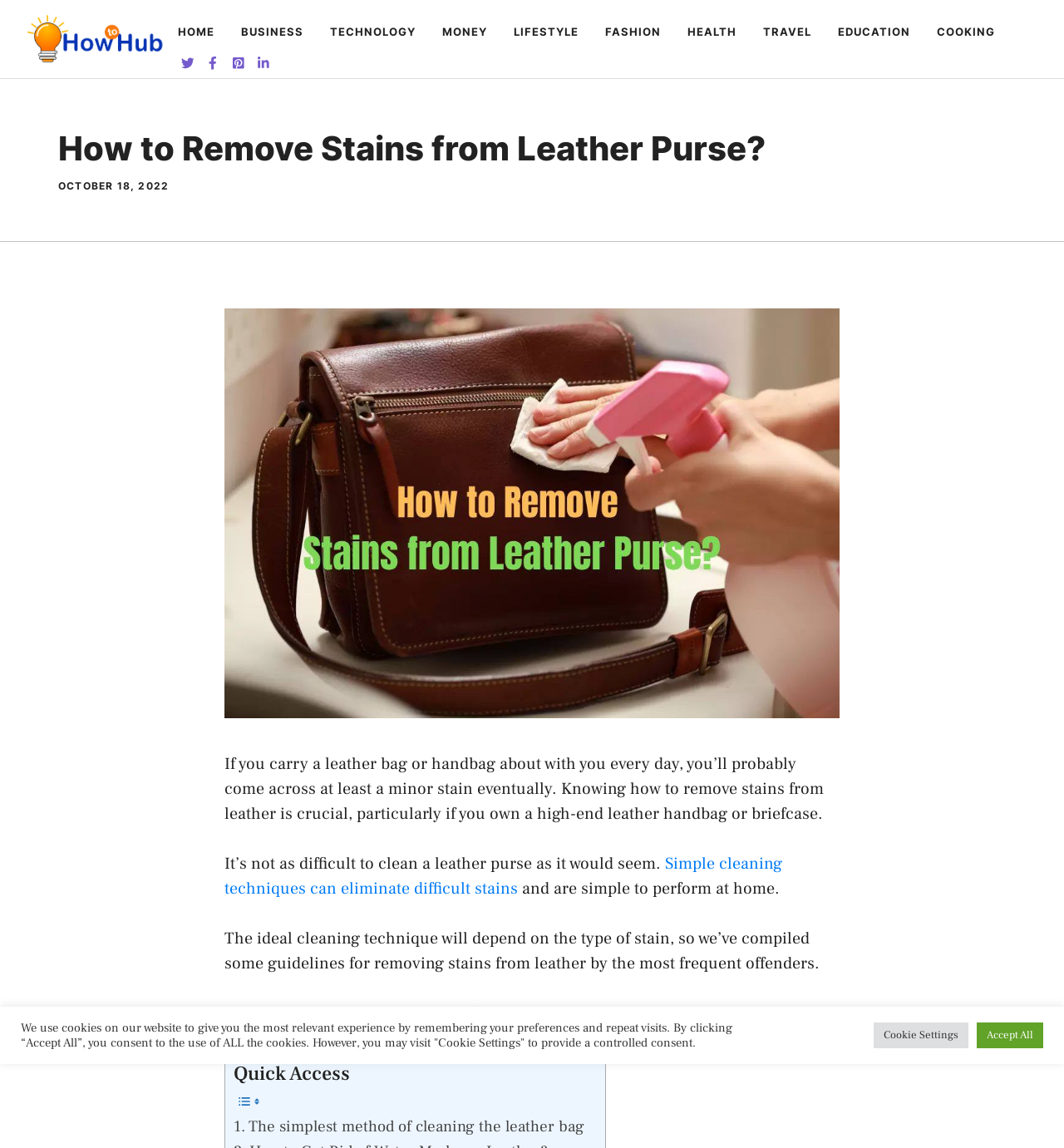Locate the bounding box coordinates of the clickable area needed to fulfill the instruction: "Read the article about removing stains from leather purses".

[0.211, 0.808, 0.77, 0.849]